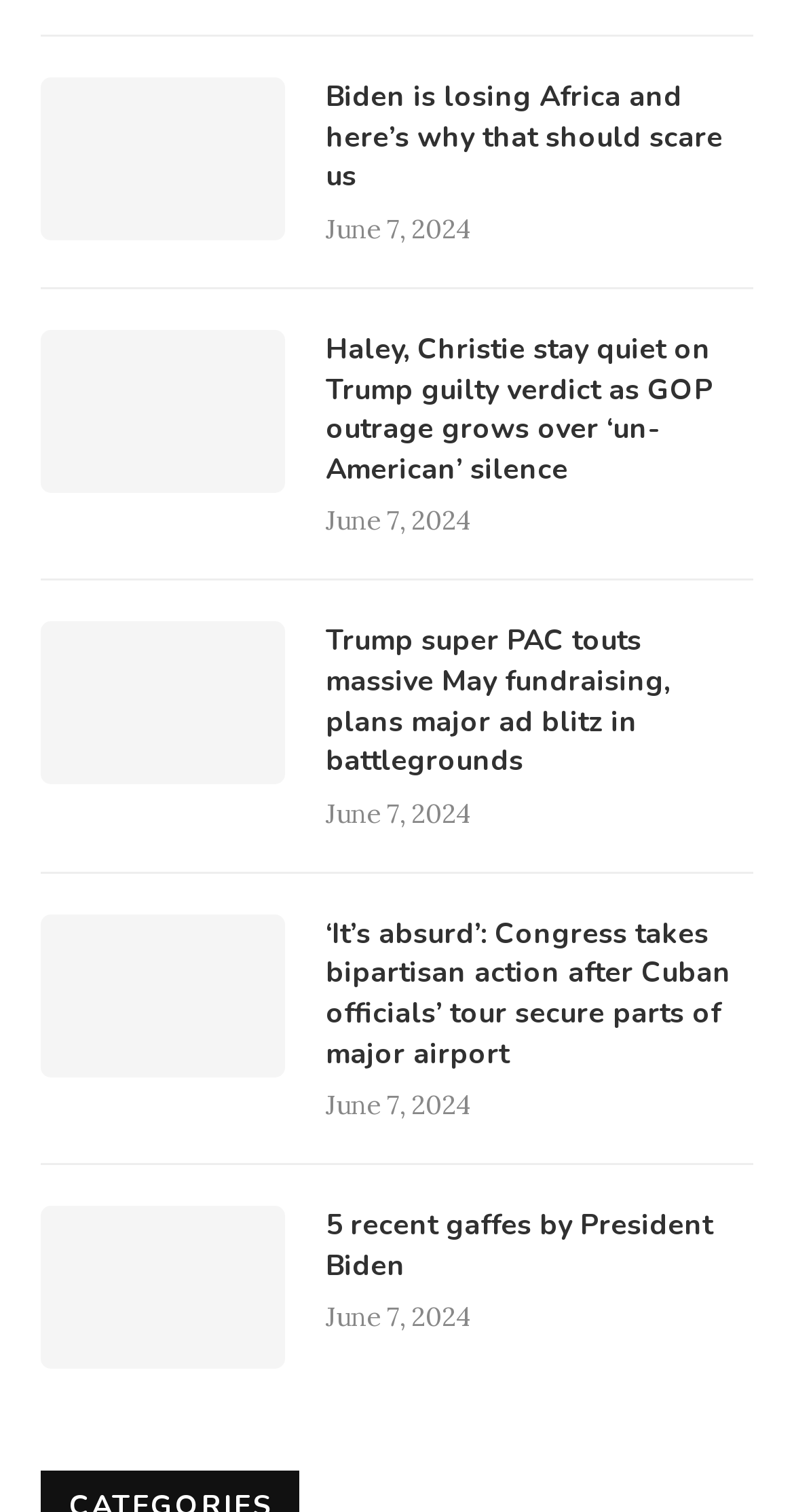Find and indicate the bounding box coordinates of the region you should select to follow the given instruction: "Check the news about Trump guilty verdict".

[0.41, 0.218, 0.949, 0.324]